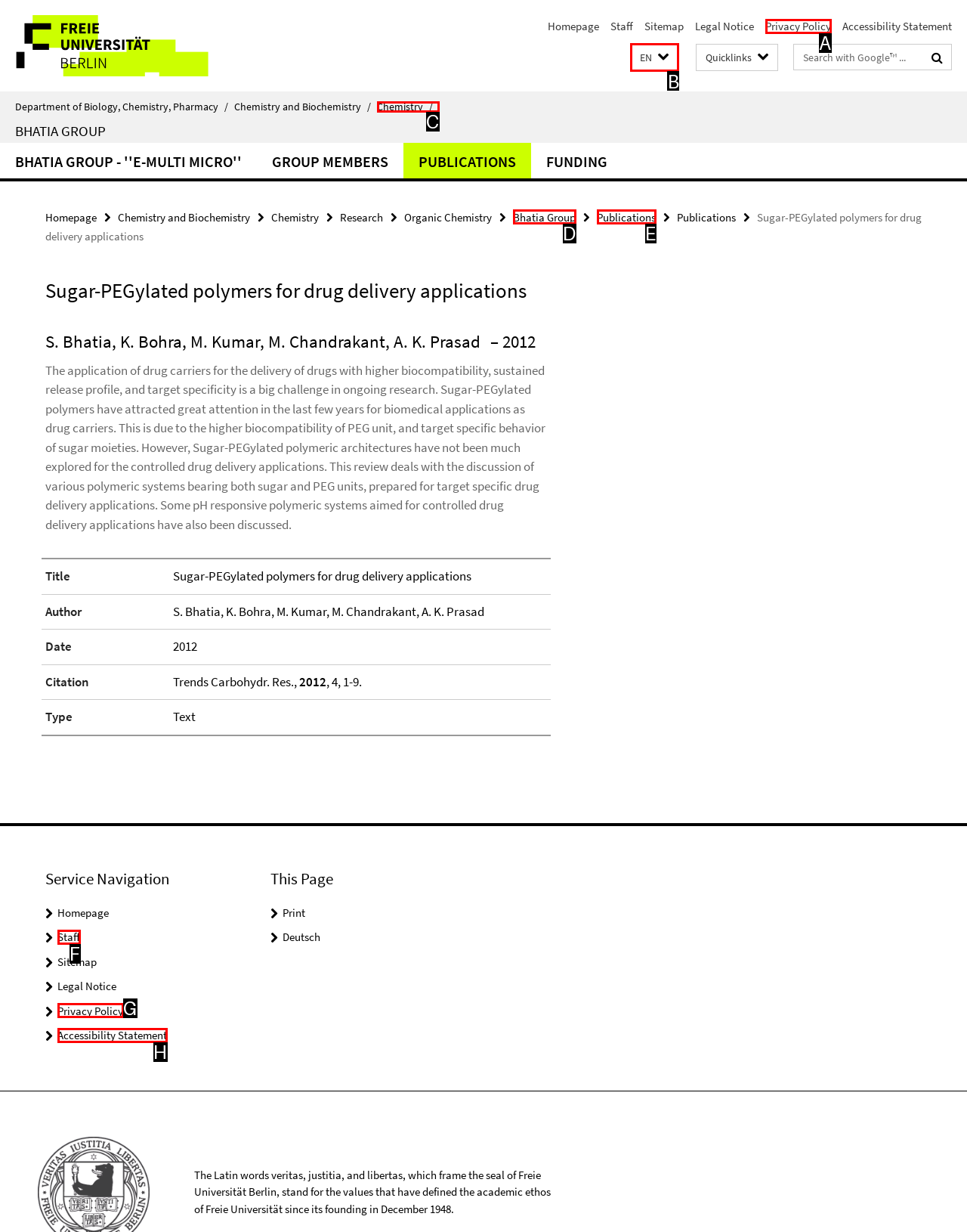Determine which HTML element should be clicked for this task: Select English as the language
Provide the option's letter from the available choices.

B